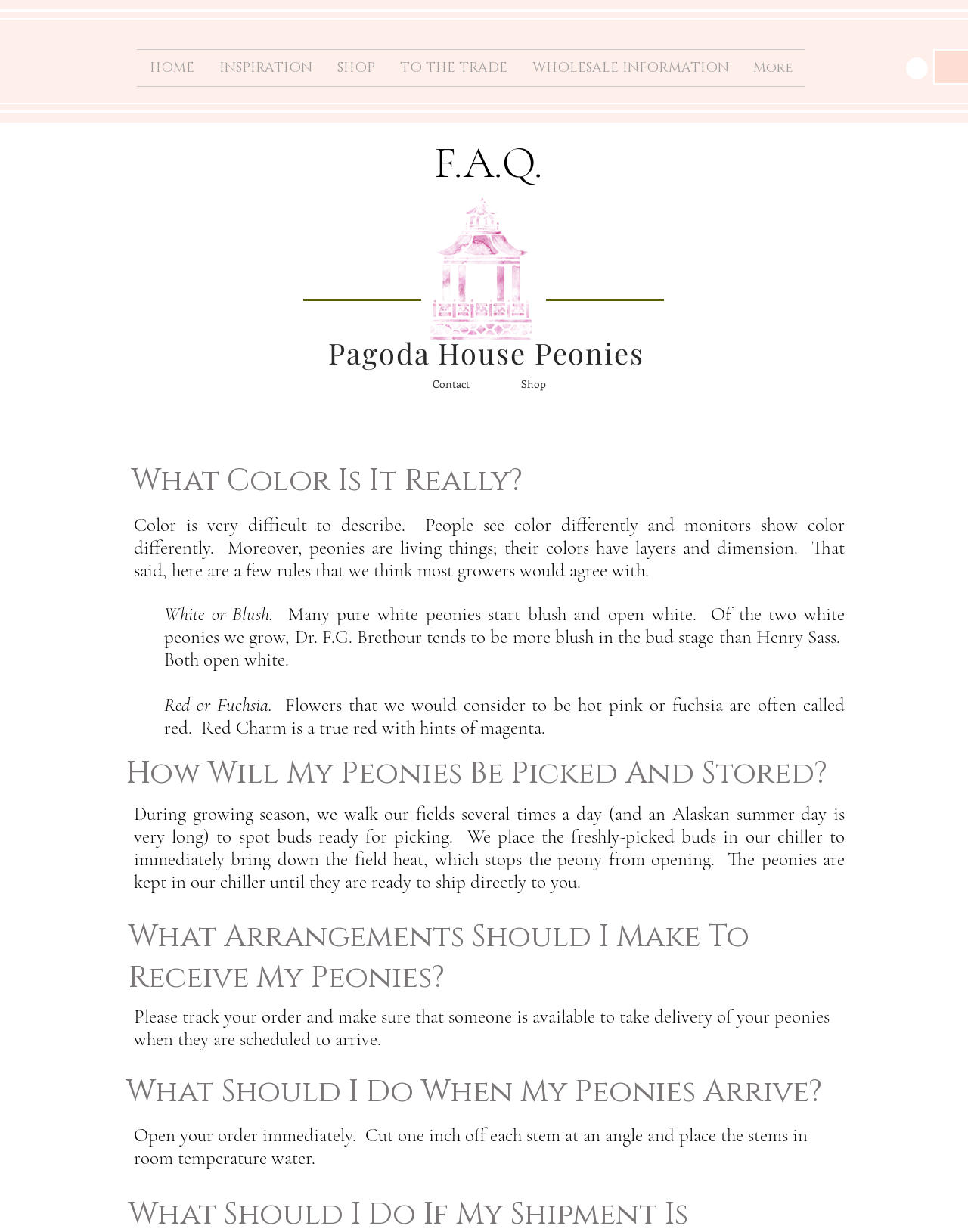Please identify the bounding box coordinates of the area that needs to be clicked to fulfill the following instruction: "Click on the Contact link."

[0.426, 0.299, 0.506, 0.324]